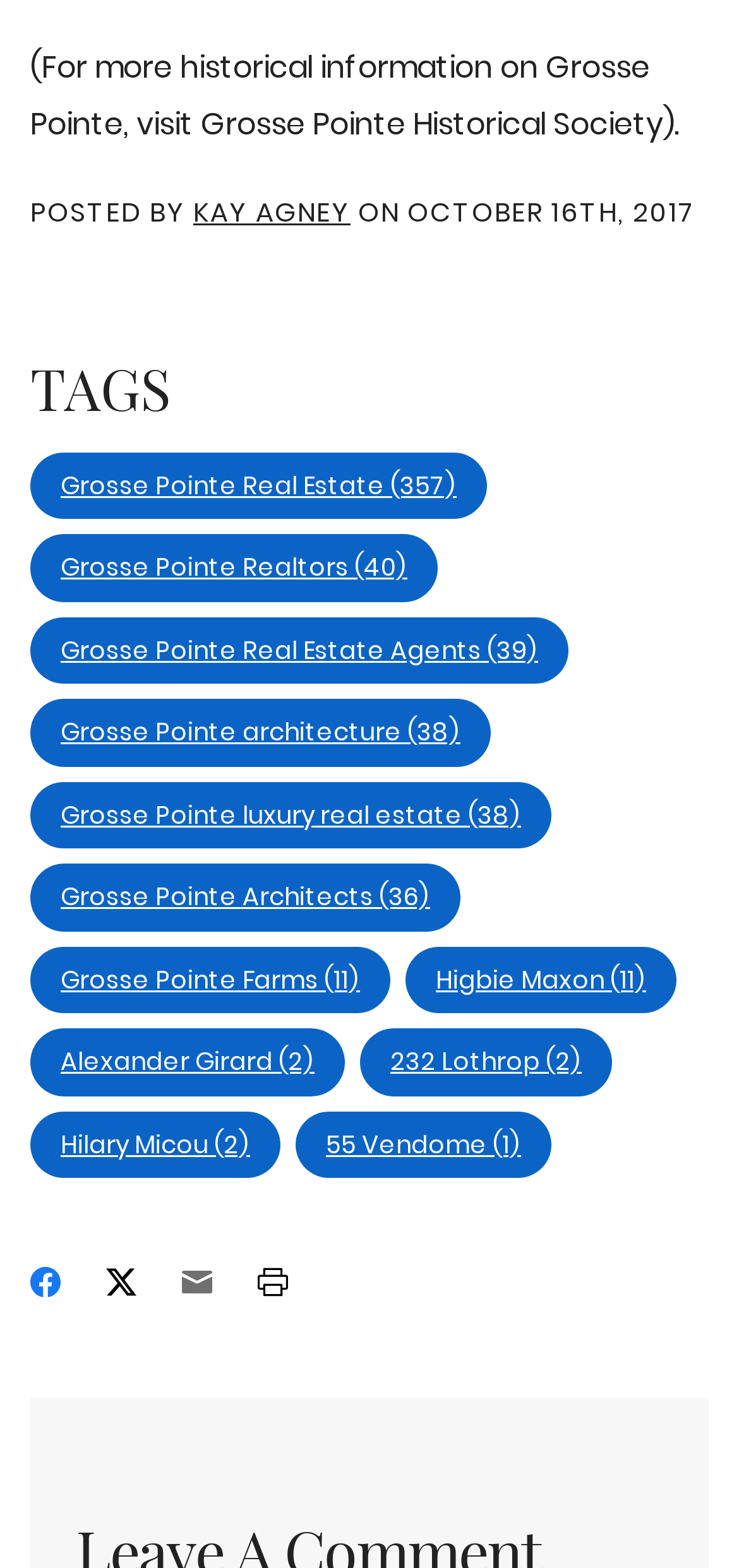Can you find the bounding box coordinates for the element that needs to be clicked to execute this instruction: "Search for a topic"? The coordinates should be given as four float numbers between 0 and 1, i.e., [left, top, right, bottom].

None